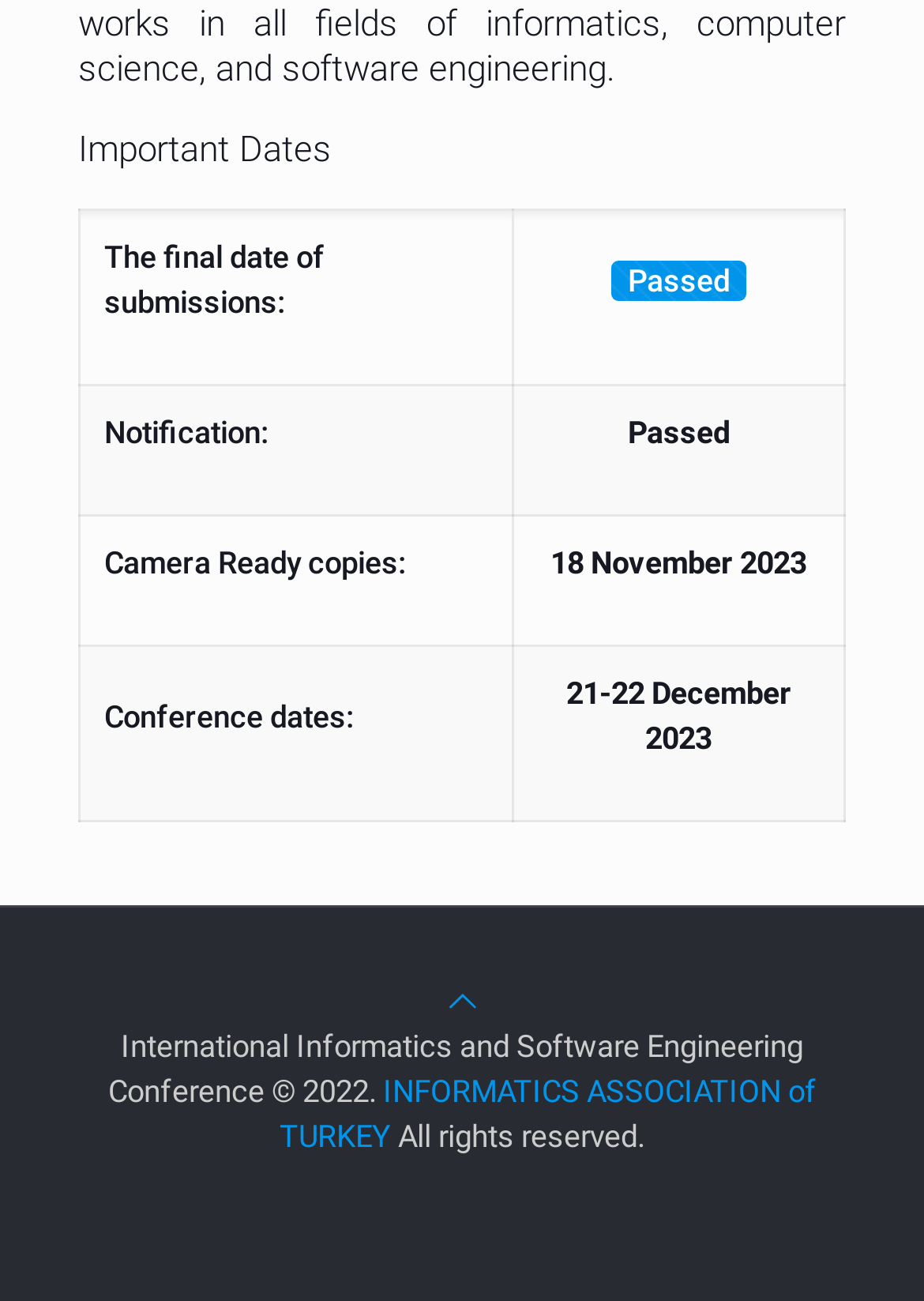Based on the element description, predict the bounding box coordinates (top-left x, top-left y, bottom-right x, bottom-right y) for the UI element in the screenshot: INFORMATICS ASSOCIATION of TURKEY

[0.303, 0.826, 0.883, 0.888]